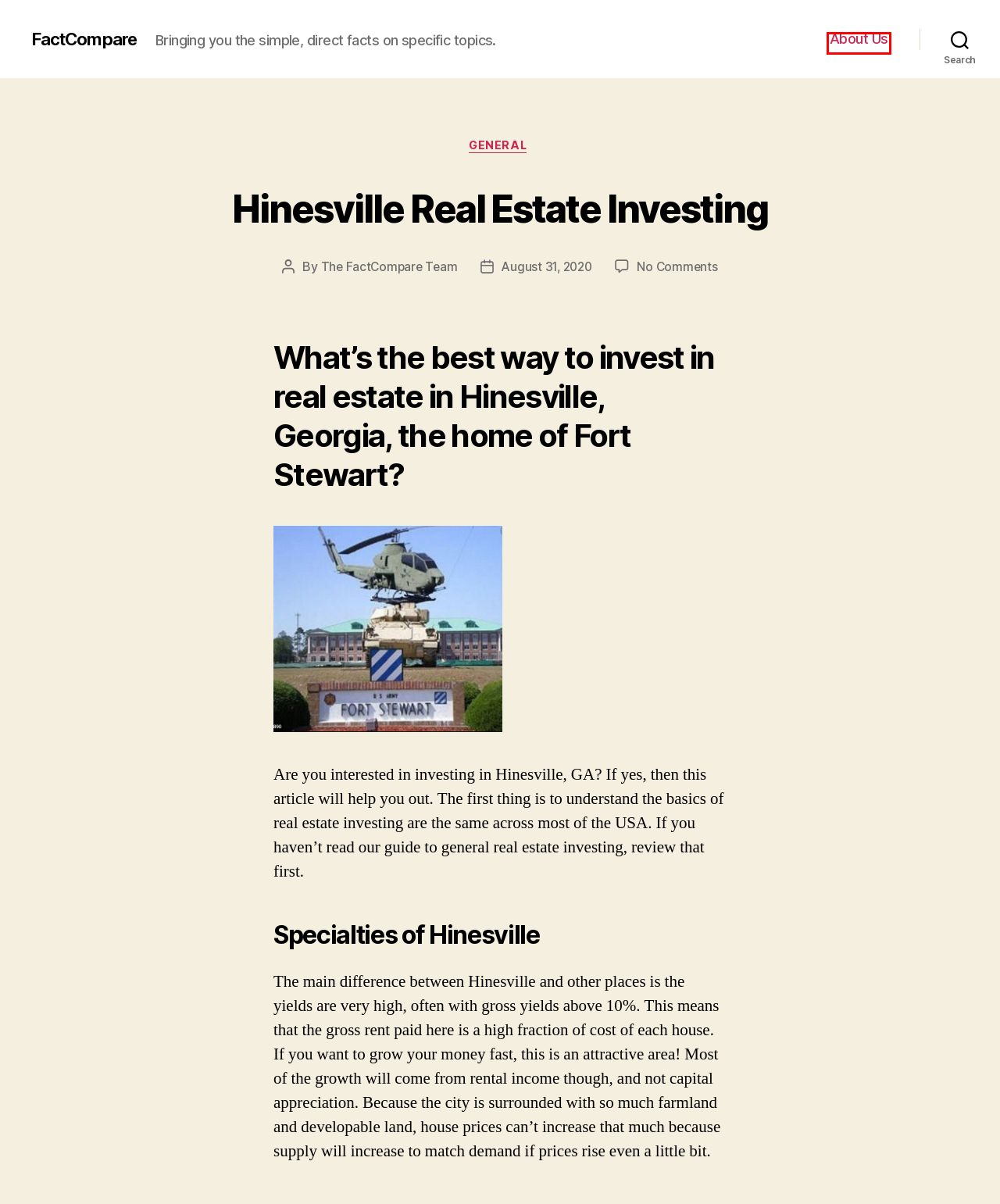You have a screenshot of a webpage with a red rectangle bounding box around an element. Identify the best matching webpage description for the new page that appears after clicking the element in the bounding box. The descriptions are:
A. Hinesville Real Estate Investing - FactCompare
B. Career Advice for Sagittarius - FactCompare
C. About Us - FactCompare
D. General Archives - FactCompare
E. Log In ‹ FactCompare — WordPress
F. Productivity and Hypnosis - FactCompare
G. Scorpio Interview Tips - FactCompare
H. The FactCompare Team, Author at FactCompare

C